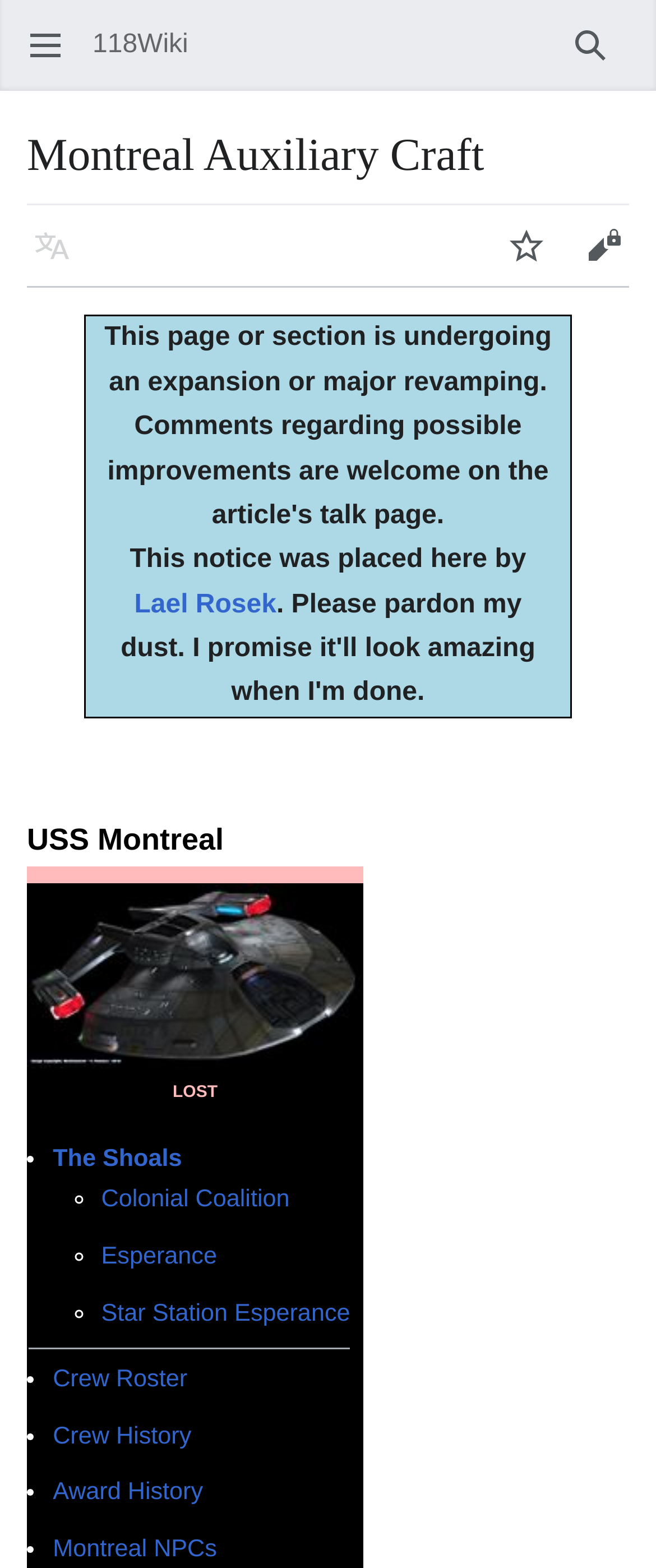Answer the following query concisely with a single word or phrase:
What is the name of the person who placed the notice?

Lael Rosek